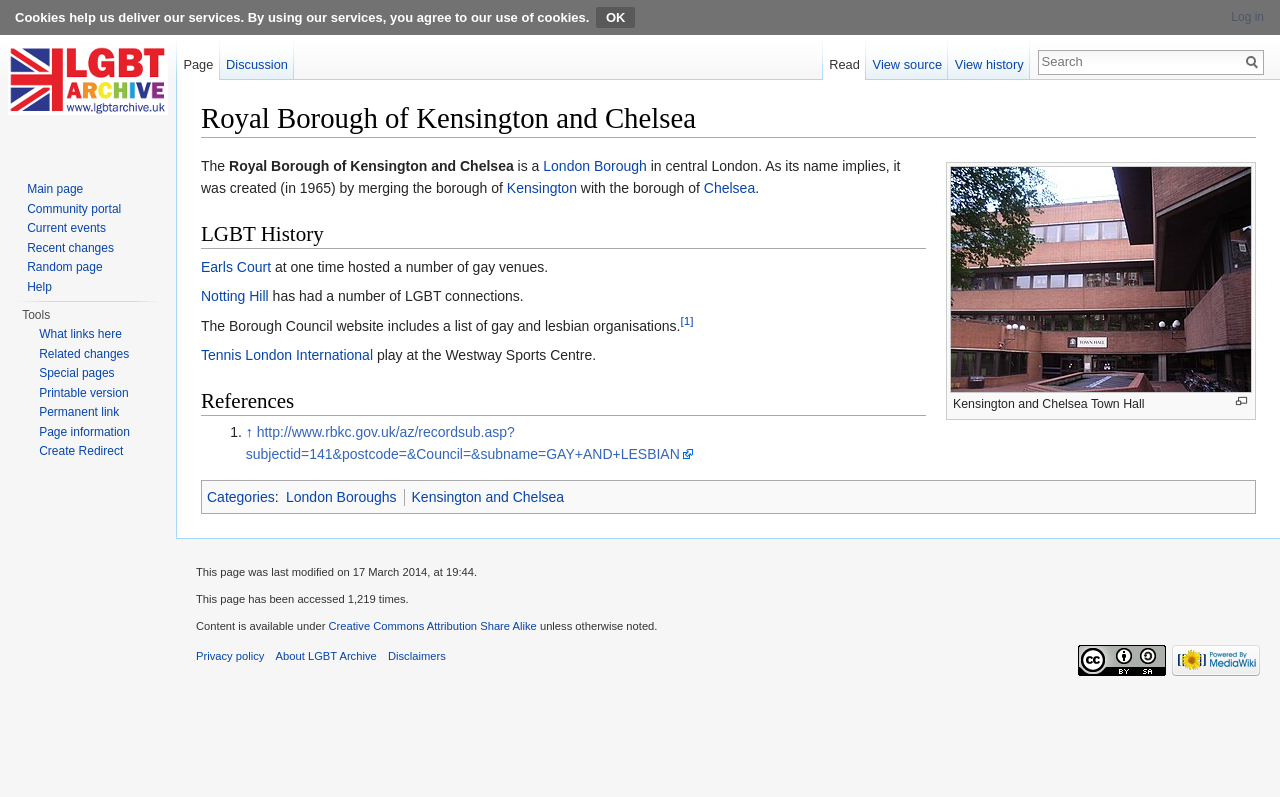Please specify the bounding box coordinates in the format (top-left x, top-left y, bottom-right x, bottom-right y), with values ranging from 0 to 1. Identify the bounding box for the UI component described as follows: alt="Creative Commons Attribution Share Alike"

[0.843, 0.82, 0.911, 0.835]